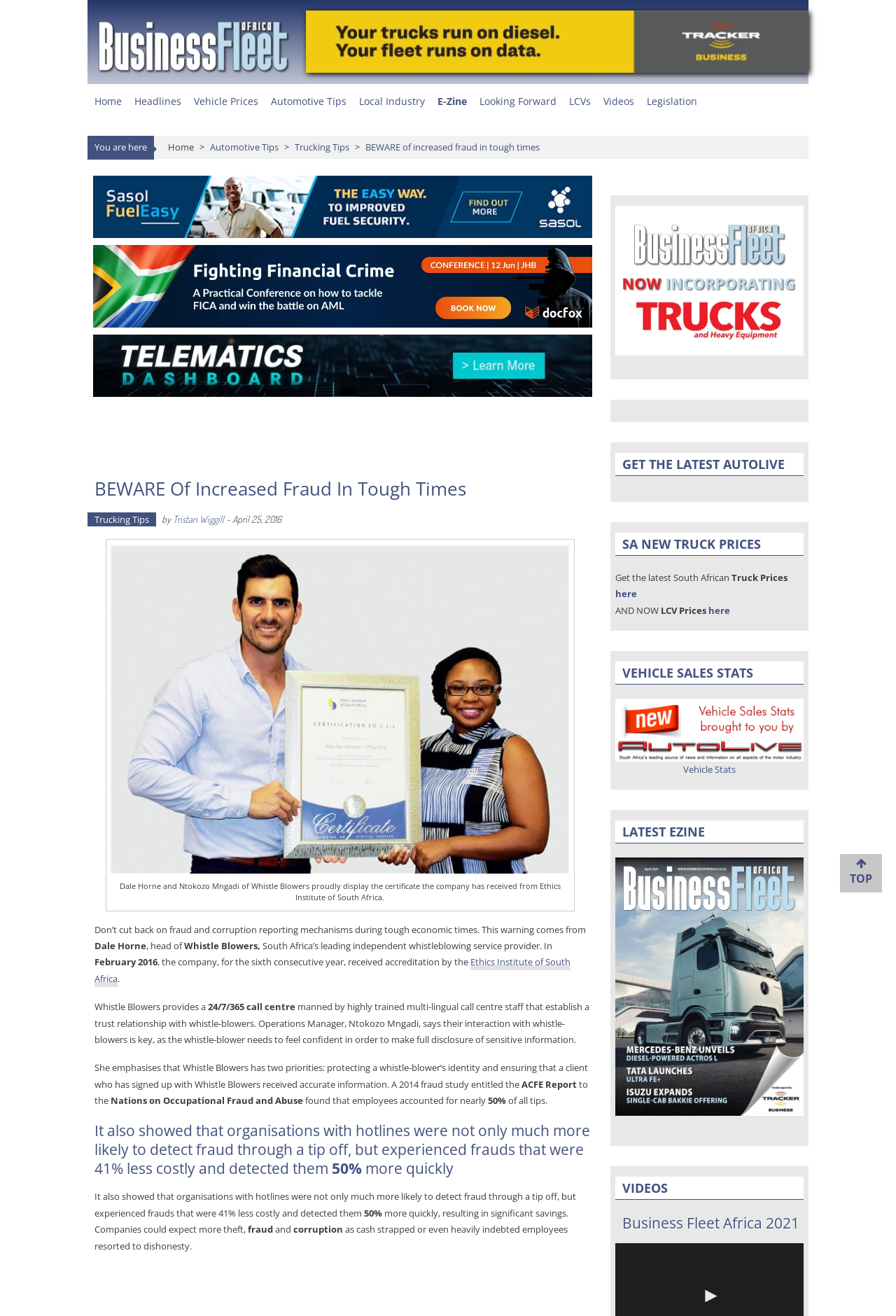What is the name of the whistleblowing service provider?
Using the information from the image, provide a comprehensive answer to the question.

I determined the answer by reading the article's content, which mentions Whistle Blowers as a leading independent whistleblowing service provider in South Africa.